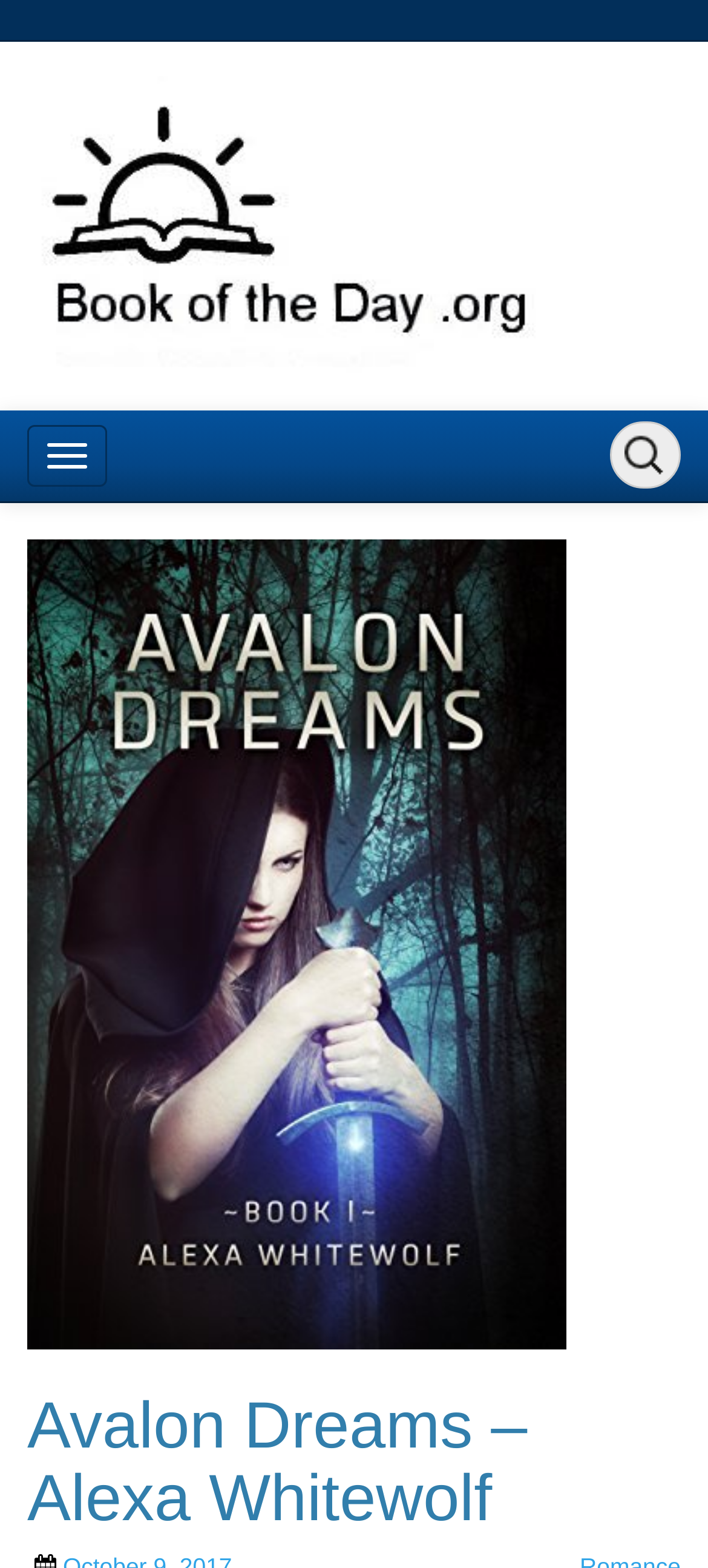Extract the heading text from the webpage.

Avalon Dreams – Alexa Whitewolf